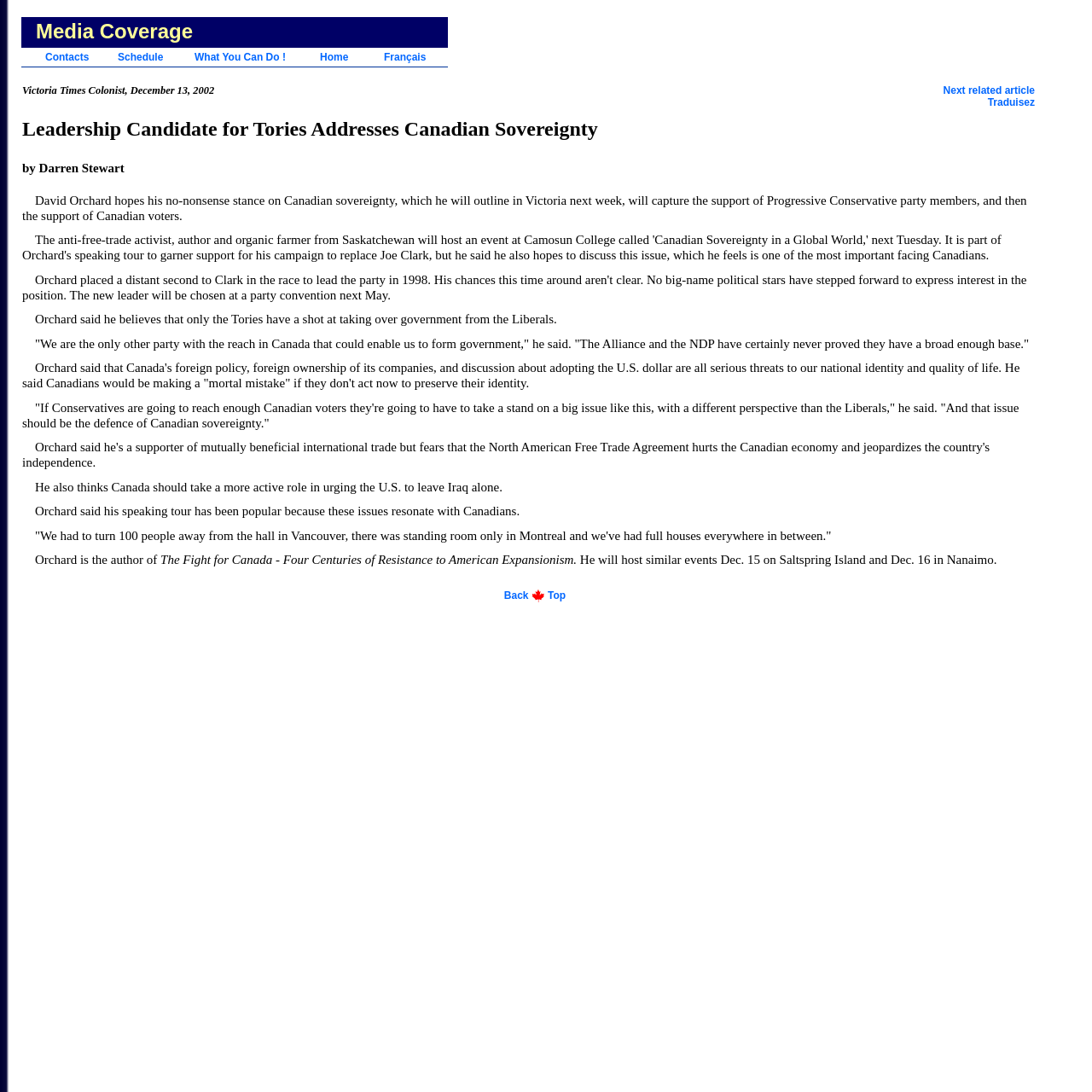Find the bounding box coordinates of the clickable area that will achieve the following instruction: "Click the 'Contacts' link".

[0.041, 0.047, 0.082, 0.058]